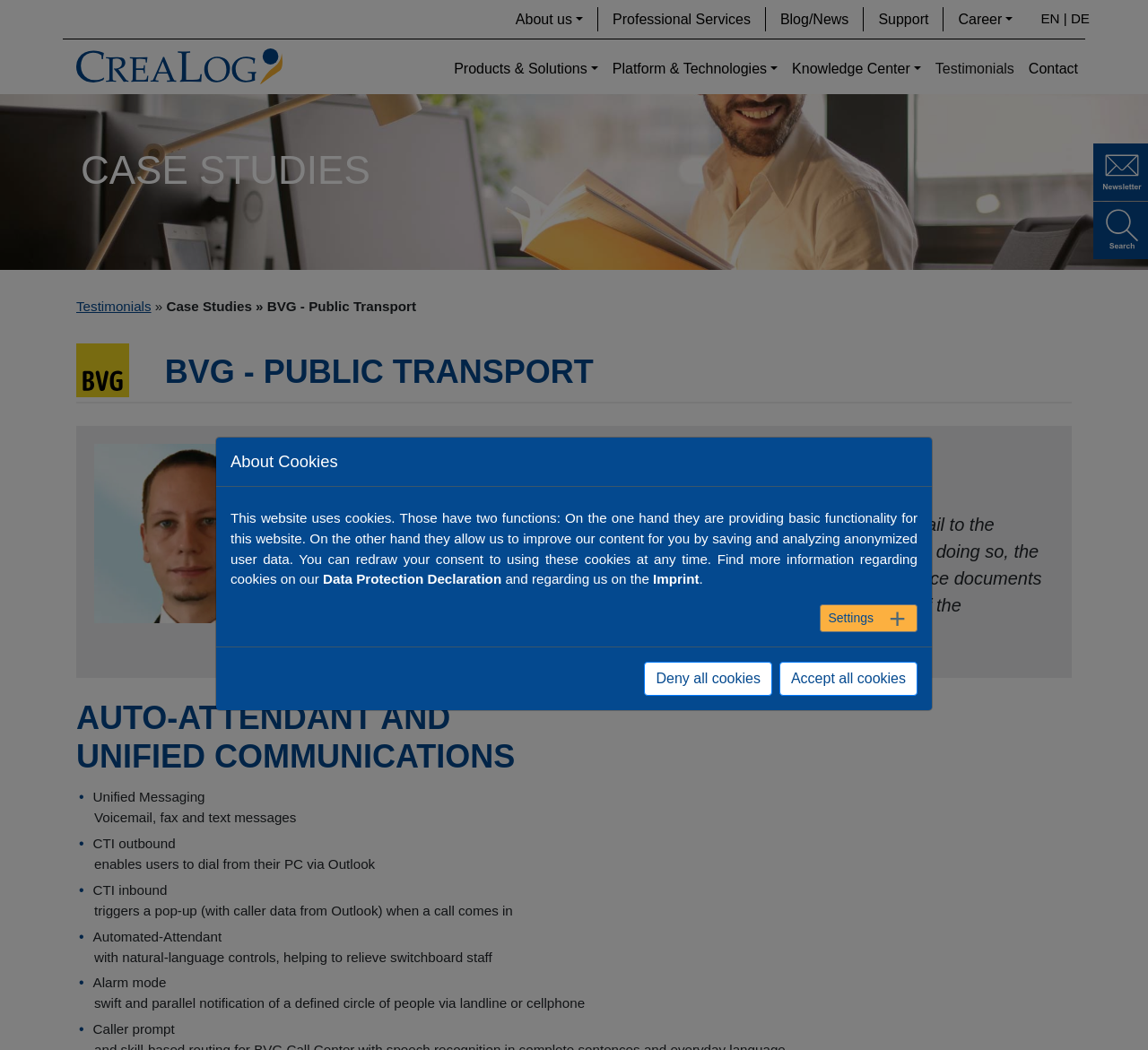How many links are there in the main menu?
Can you provide a detailed and comprehensive answer to the question?

I counted the links in the main menu, which are 'About us', 'Professional Services', 'Blog/News', 'Support', 'Career', 'Products & Solutions', and 'Platform & Technologies'. There are 7 links in total.